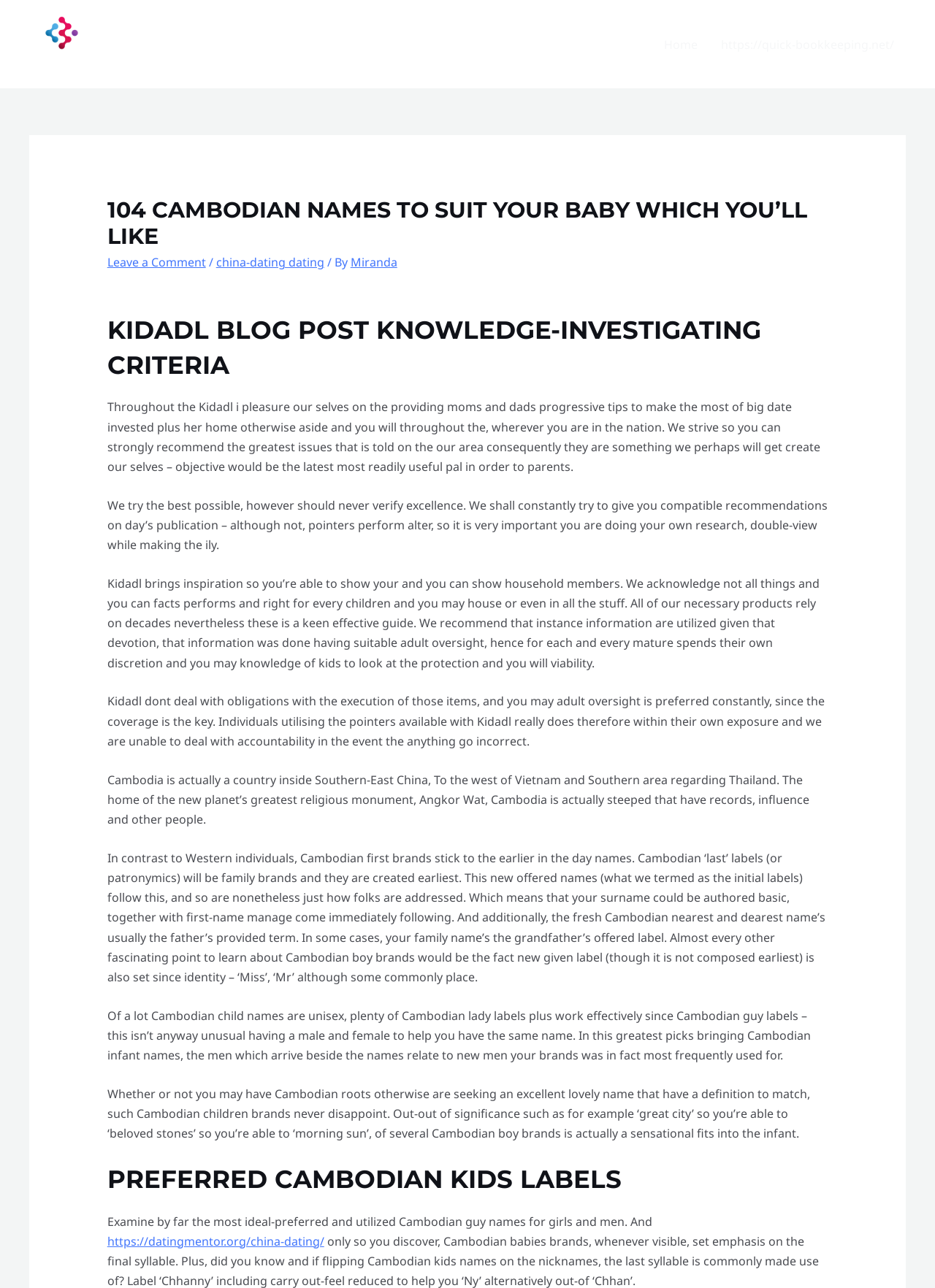Provide your answer in a single word or phrase: 
What is the main topic of this webpage?

Cambodian names